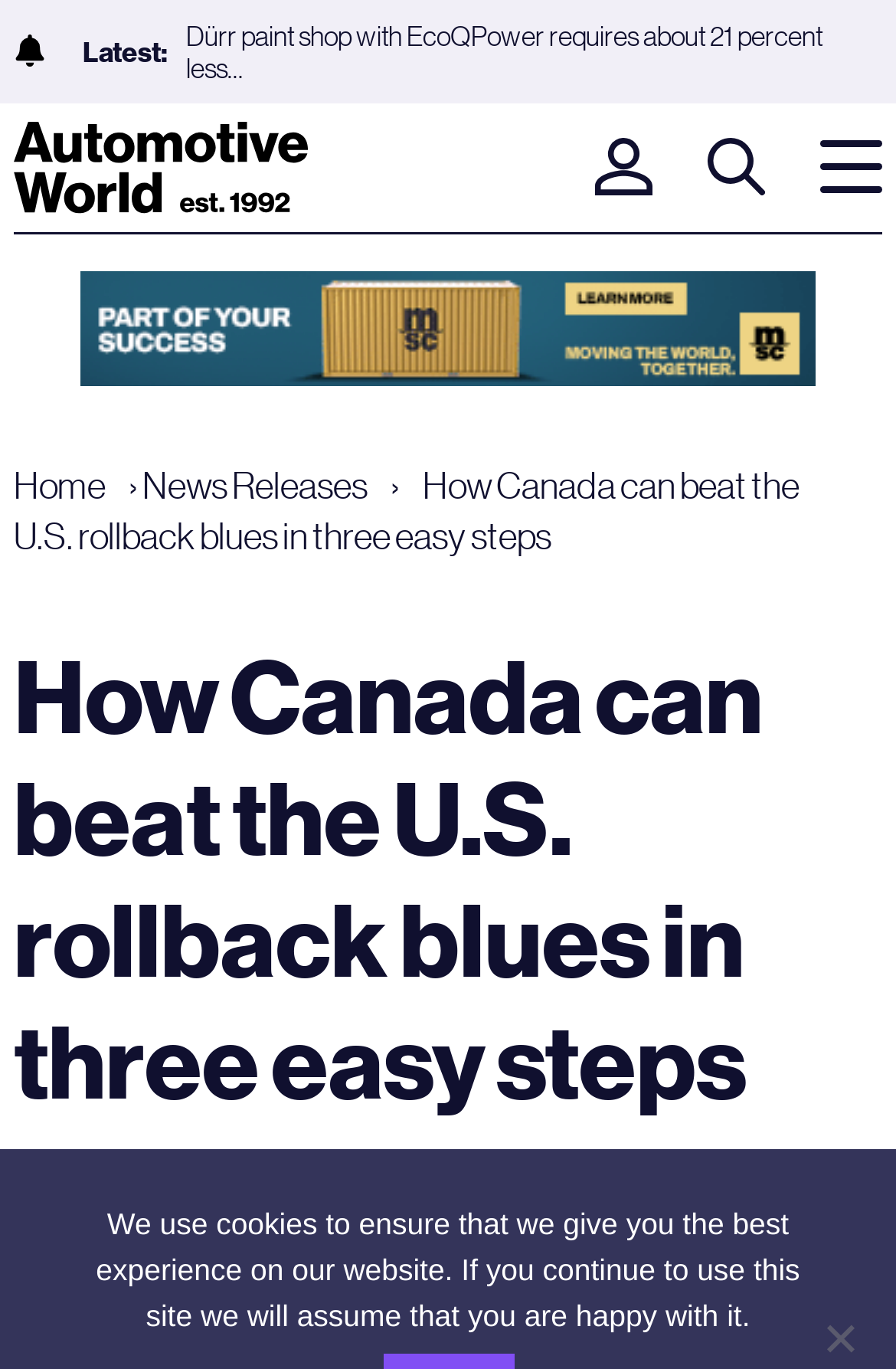Given the description of a UI element: "Home", identify the bounding box coordinates of the matching element in the webpage screenshot.

[0.015, 0.335, 0.138, 0.37]